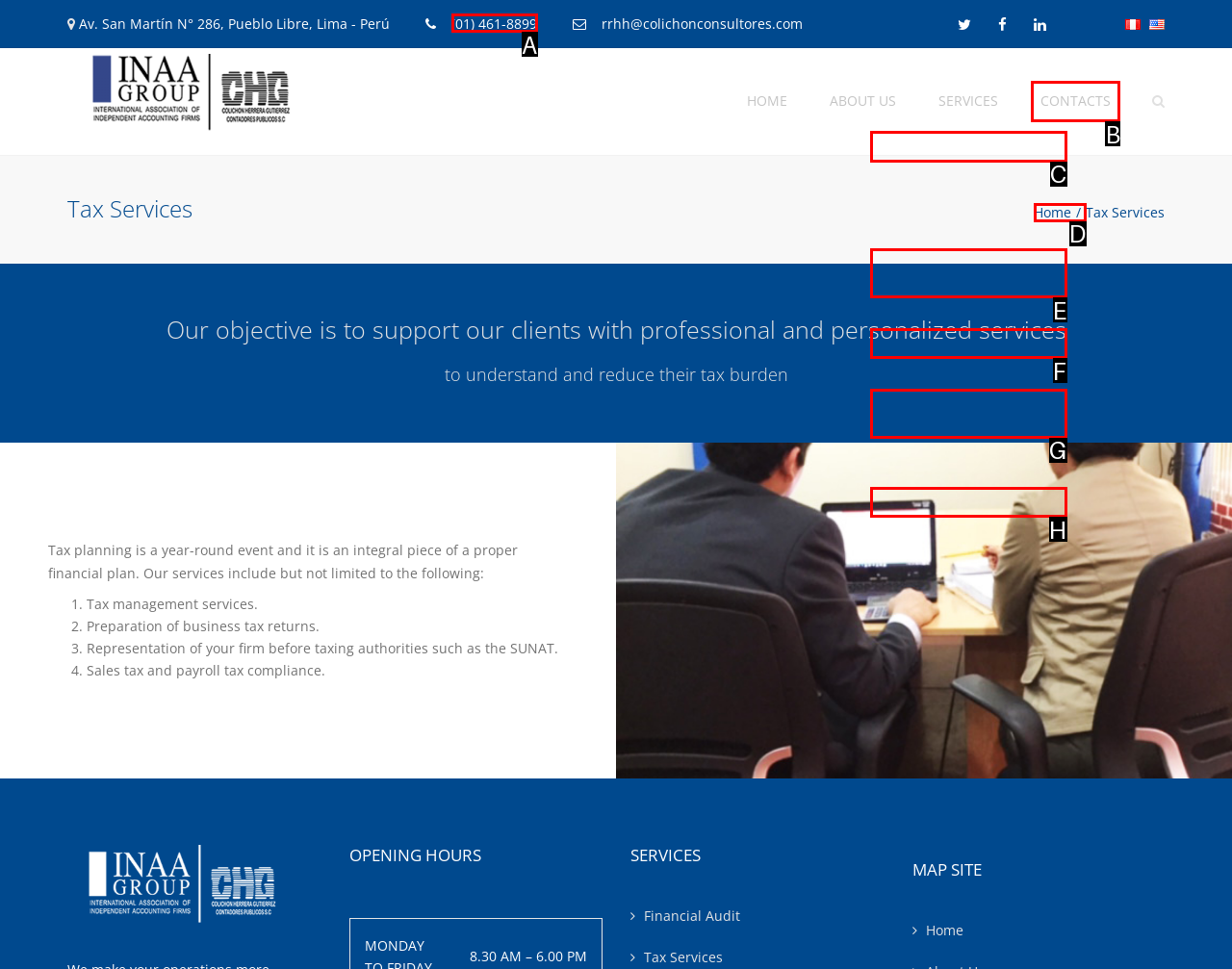Choose the letter of the UI element necessary for this task: Contact us
Answer with the correct letter.

B